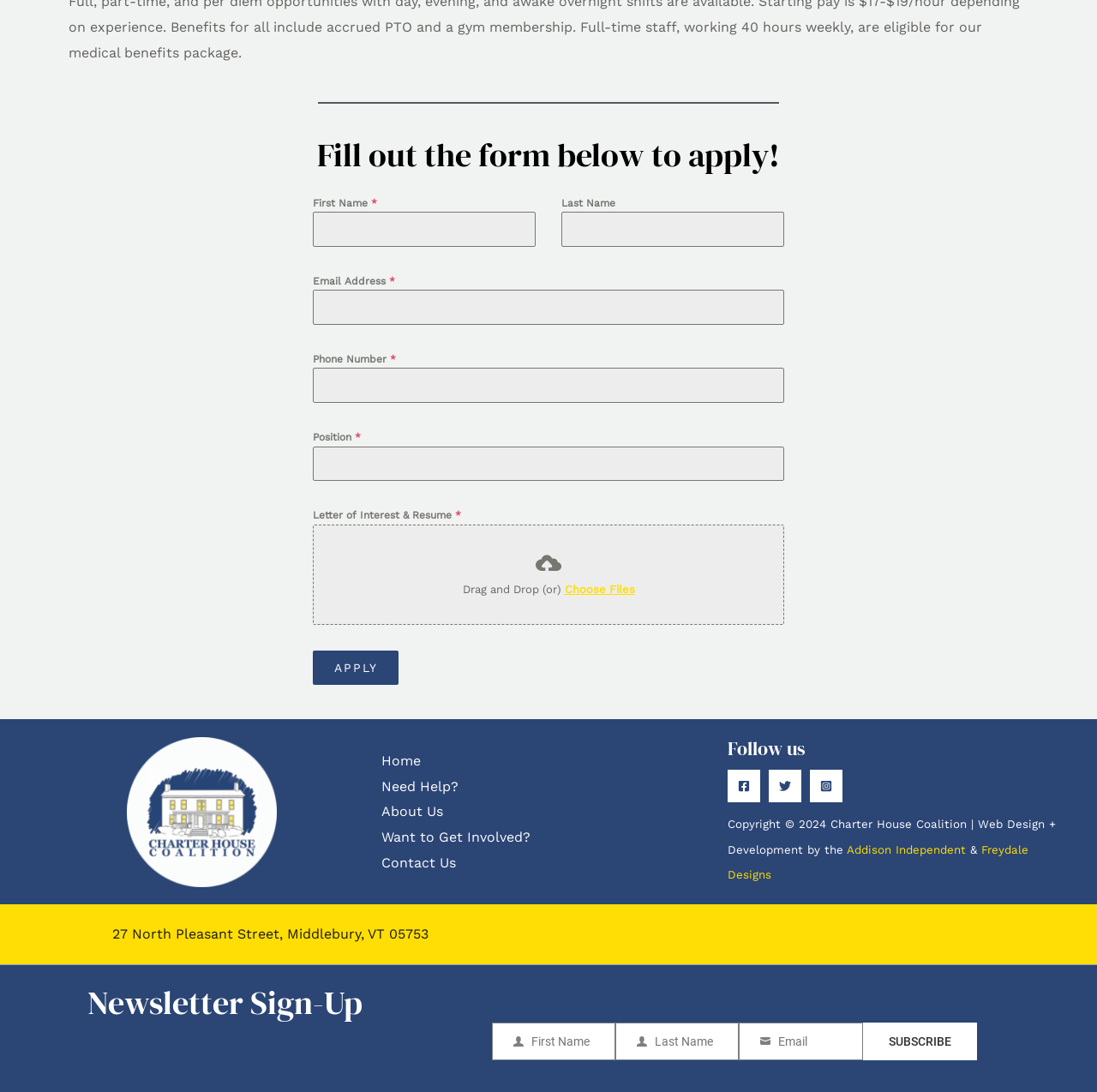Using the description "Terms & Conditions", predict the bounding box of the relevant HTML element.

None